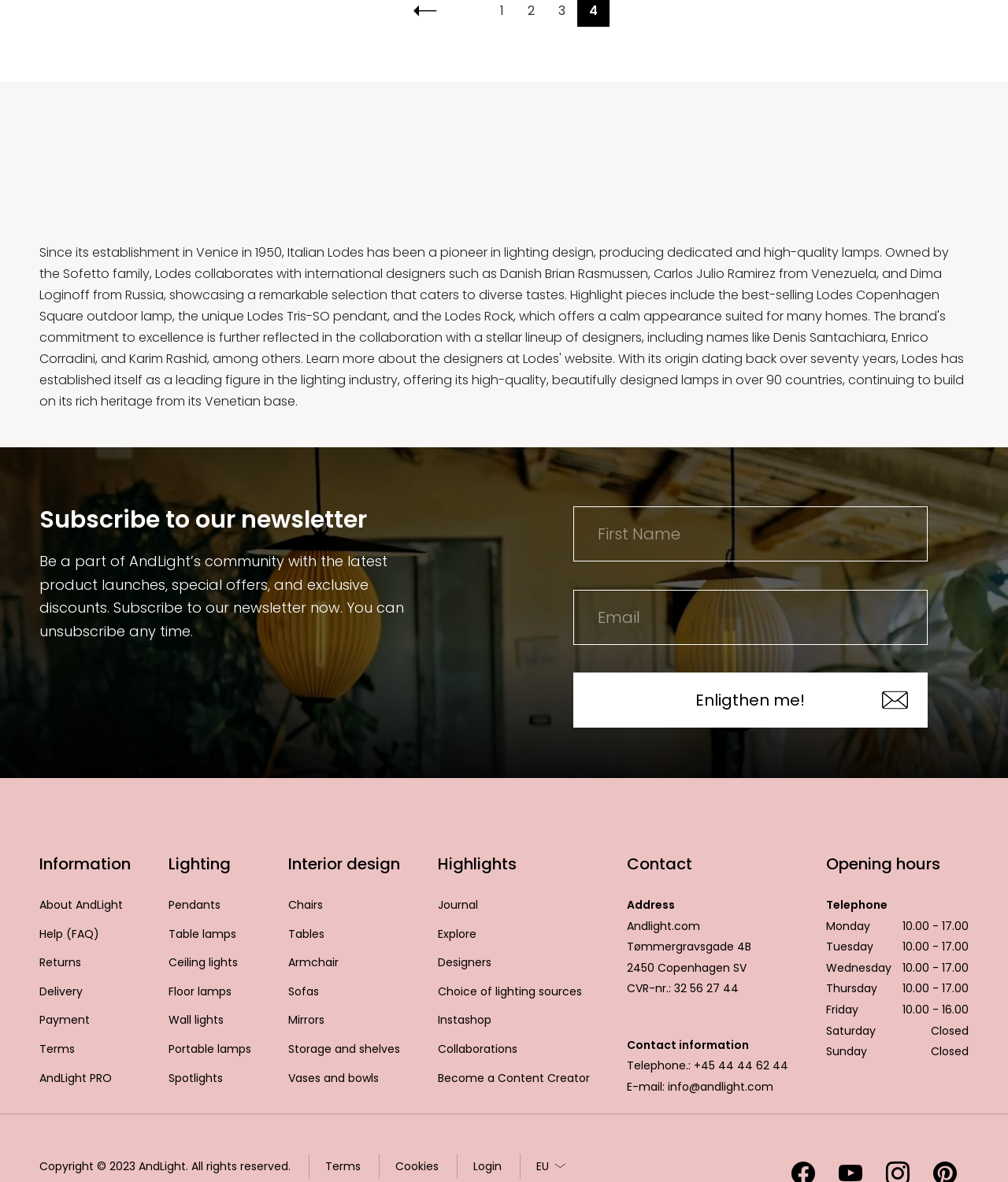Using the description: "Floor lamps", determine the UI element's bounding box coordinates. Ensure the coordinates are in the format of four float numbers between 0 and 1, i.e., [left, top, right, bottom].

[0.167, 0.83, 0.249, 0.848]